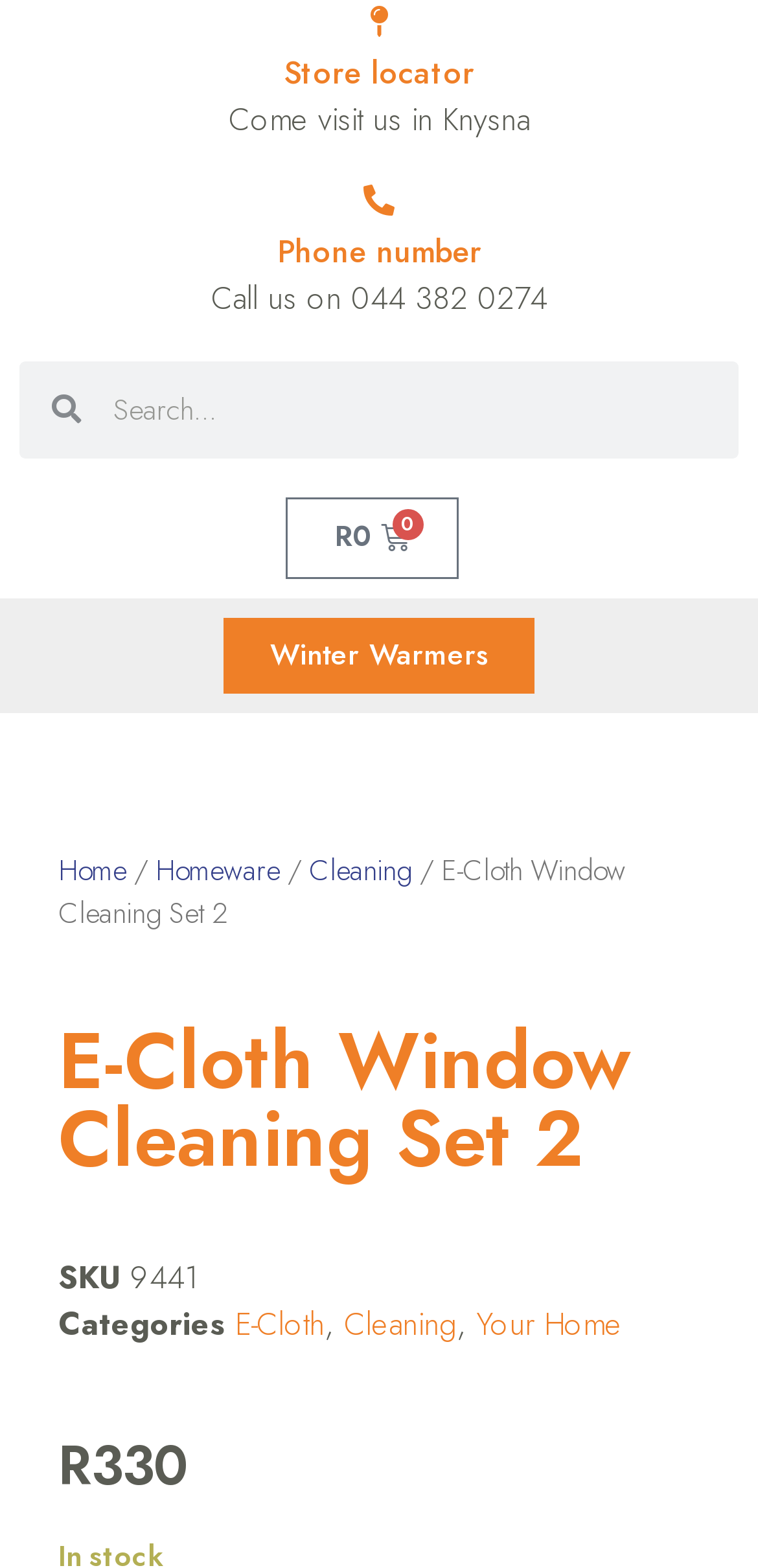Find the UI element described as: "parent_node: Search name="s" placeholder="Search..."" and predict its bounding box coordinates. Ensure the coordinates are four float numbers between 0 and 1, [left, top, right, bottom].

[0.107, 0.23, 0.974, 0.292]